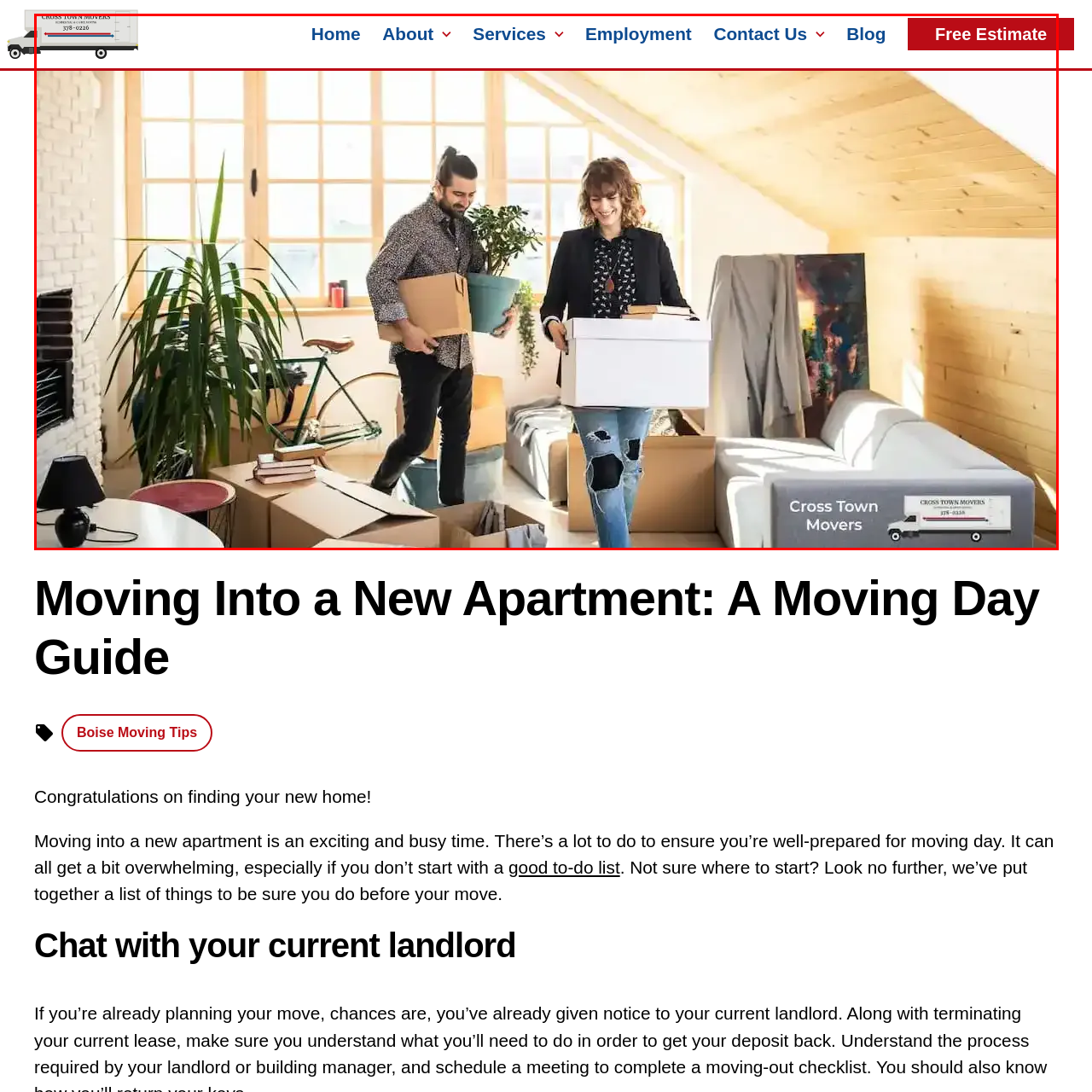Look at the region marked by the red box and describe it extensively.

In this lively scene capturing the essence of moving day, a young couple is busily unpacking boxes in their new apartment. The man, dressed casually in a spotted shirt, carries a large cardboard box in one hand while balancing a potted plant in the other, showcasing their commitment to making the space feel like home. Meanwhile, the woman, in a stylish ensemble of a black jacket and distressed jeans, carries a white box filled with belongings, perhaps containing family treasures or essentials for their new life. 

Sunlight floods through expansive windows, illuminating the open living space adorned with modern furnishings and plants, creating a warm and inviting atmosphere. In the background, cardboard boxes are stacked casually, hinting at the ongoing process of settling in. This image beautifully encapsulates the excitement and hustle of moving into a new apartment, embodying the spirit of fresh beginnings.